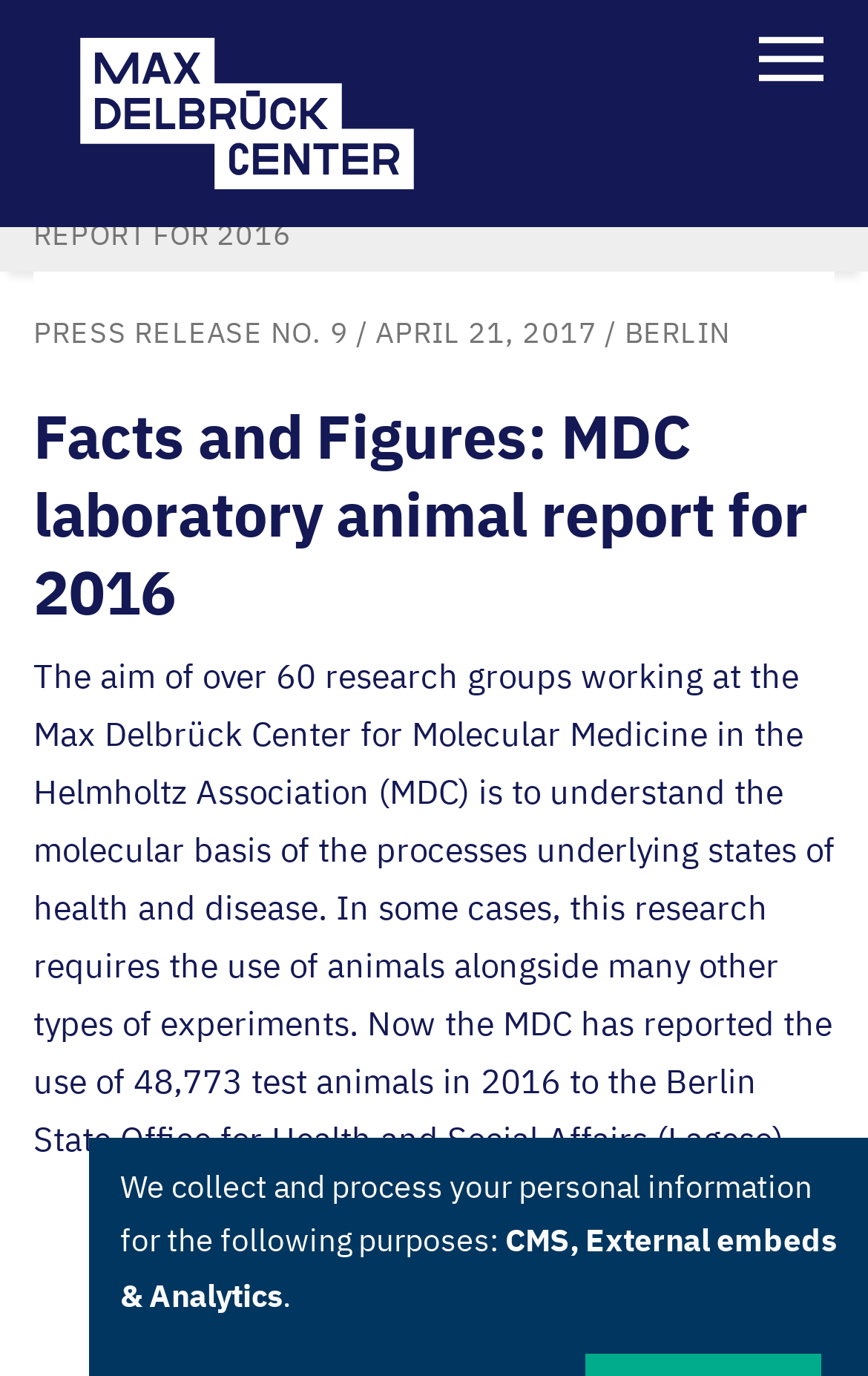What is the name of the office that the MDC reported to?
From the image, respond with a single word or phrase.

Berlin State Office for Health and Social Affairs